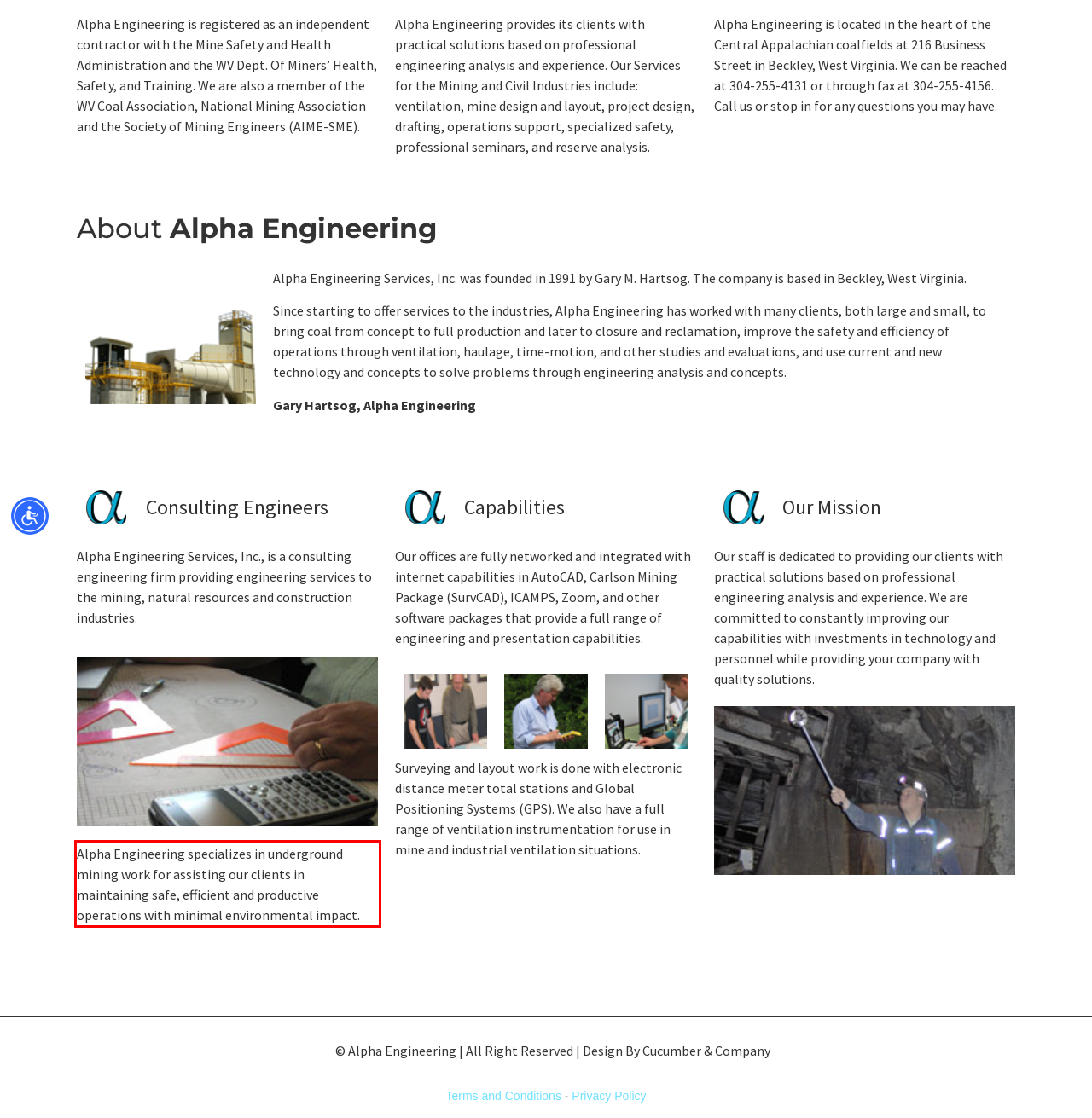You have a screenshot of a webpage where a UI element is enclosed in a red rectangle. Perform OCR to capture the text inside this red rectangle.

Alpha Engineering specializes in underground mining work for assisting our clients in maintaining safe, efficient and productive operations with minimal environmental impact.